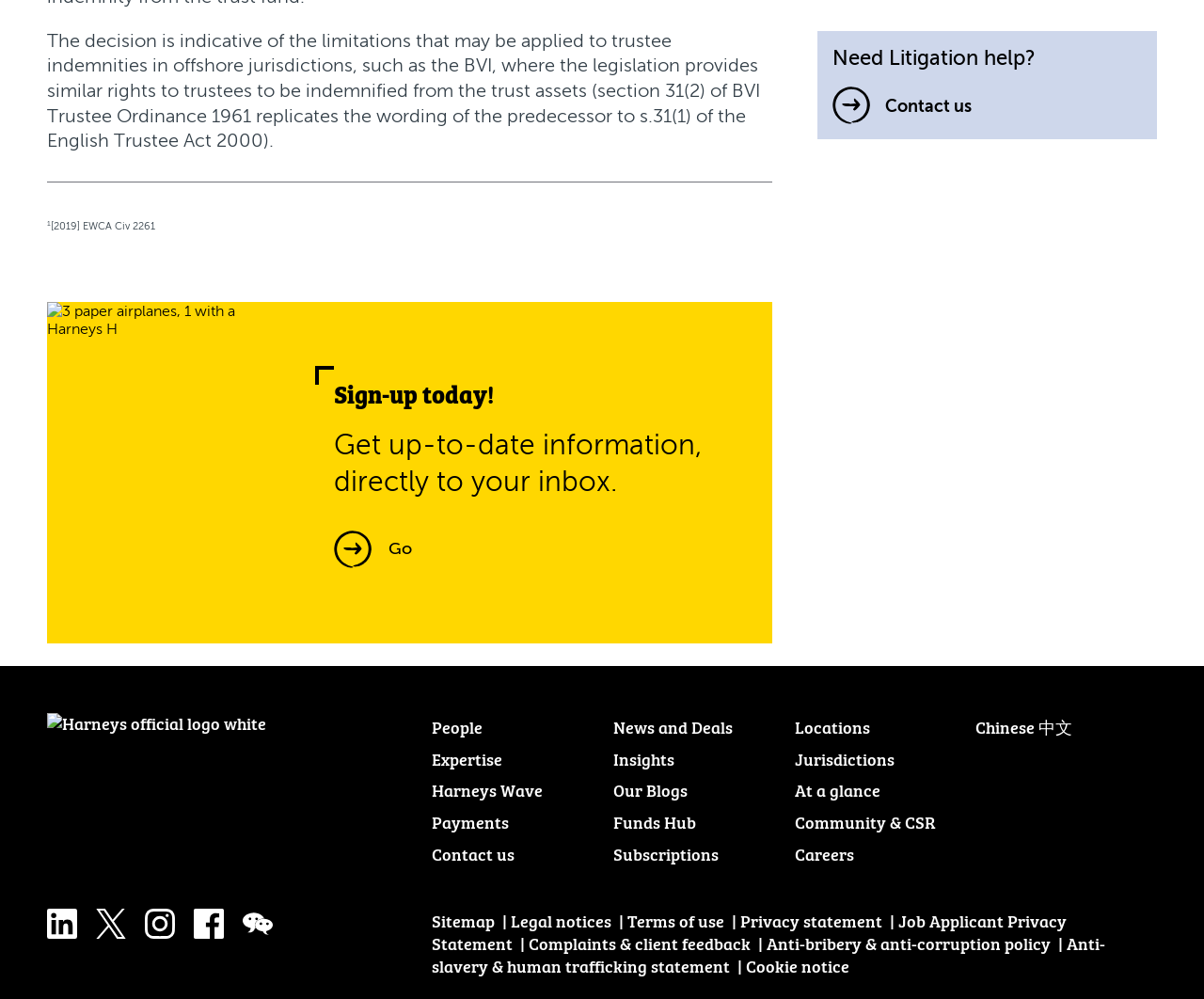Please answer the following question using a single word or phrase: 
What is the contact method for litigation help?

Contact us